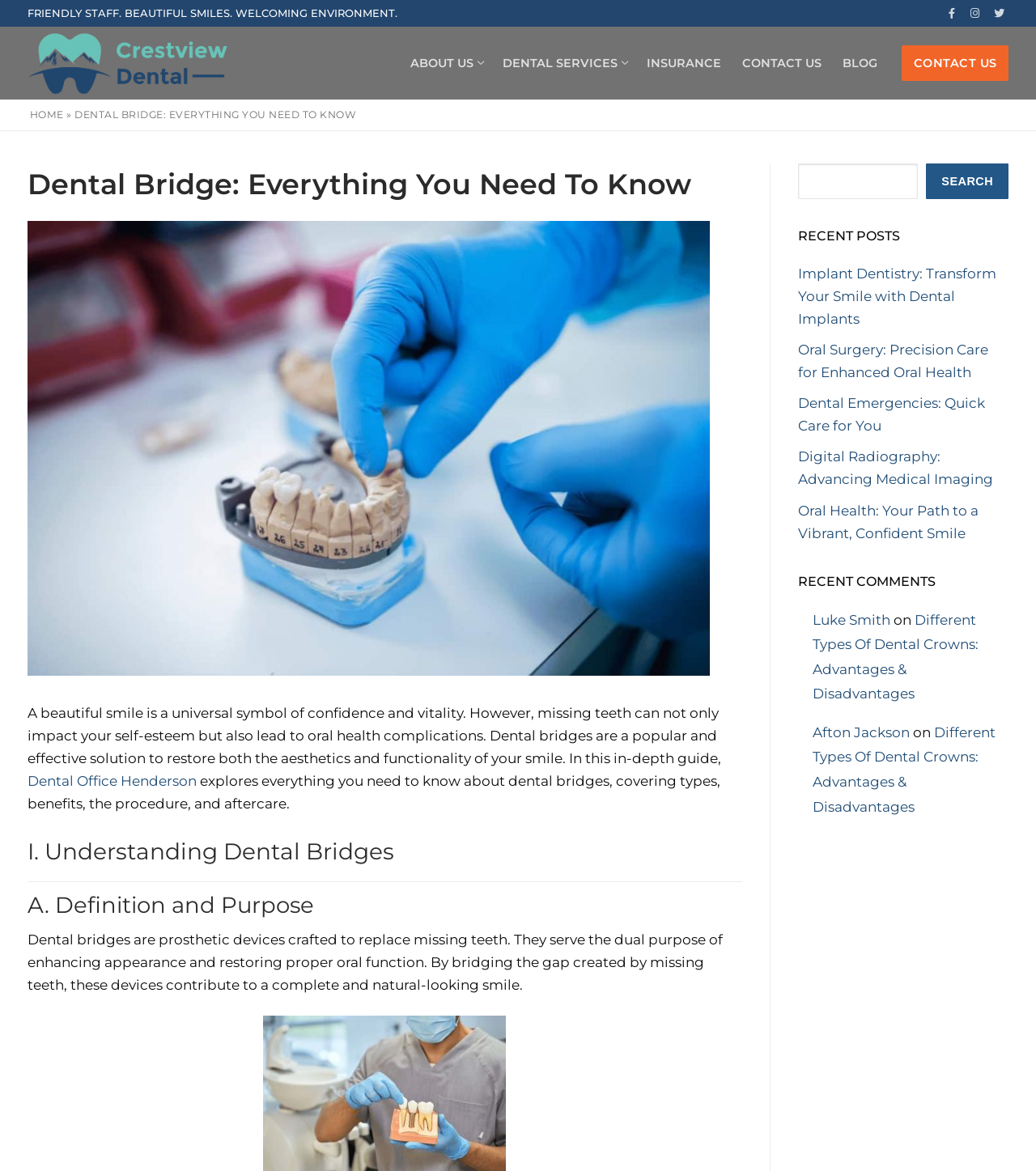Specify the bounding box coordinates of the region I need to click to perform the following instruction: "Search for dental bridge information". The coordinates must be four float numbers in the range of 0 to 1, i.e., [left, top, right, bottom].

[0.77, 0.139, 0.973, 0.17]